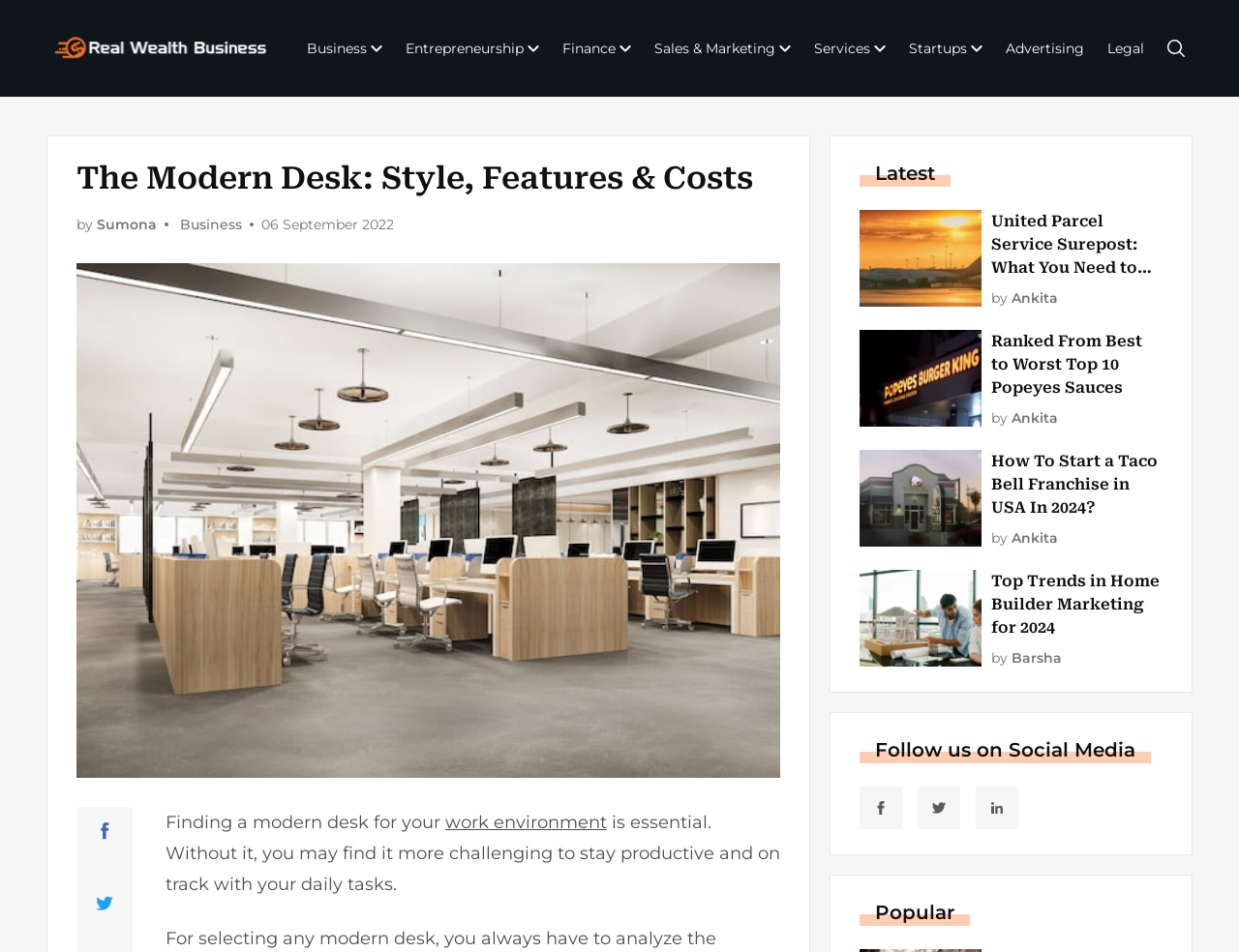Detail the webpage's structure and highlights in your description.

The webpage is about modern desks, featuring an article titled "The Modern Desk: Style, Features & Costs" by Sumona Business, dated September 6, 2022. At the top, there is a logo and a navigation menu with links to various categories such as Business, Entrepreneurship, Finance, and more. Below the navigation menu, there is a search button.

The main article is divided into sections, with a heading and a figure featuring an image of a modern desk. The article discusses the importance of finding a modern desk for a productive work environment.

Below the main article, there are several links to other articles, each with a heading, an image, and a brief description. These articles appear to be related to business and entrepreneurship, with topics such as United Parcel Service Surepost, Popeyes Sauces, Taco Bell Franchise, and Home Builder Marketing.

On the right side of the page, there is a section titled "Latest" with links to more articles, and below that, a section titled "Follow us on Social Media" with links to social media platforms. At the bottom of the page, there is a section titled "Popular" with more links to articles.

Overall, the webpage appears to be a blog or news website focused on business and entrepreneurship, with a mix of articles and links to other related content.